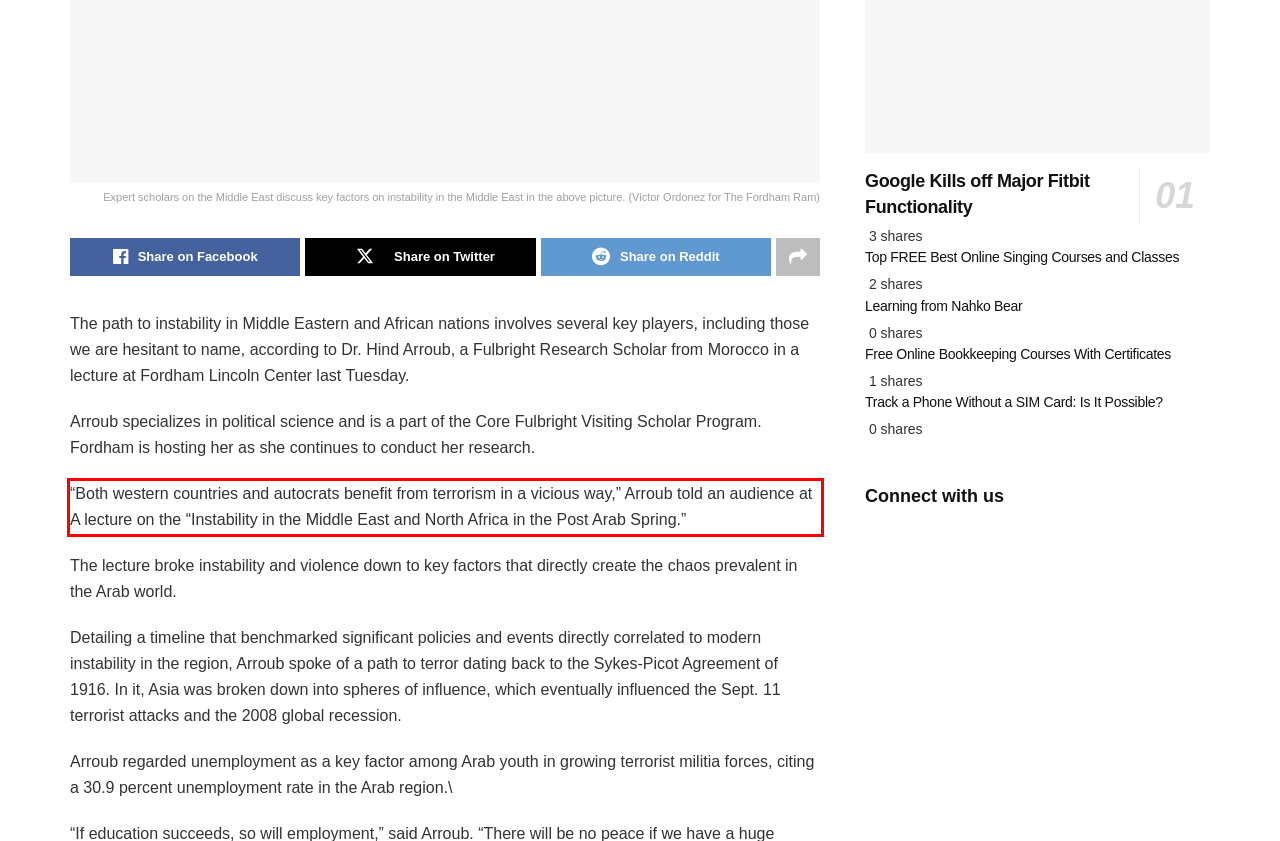The screenshot you have been given contains a UI element surrounded by a red rectangle. Use OCR to read and extract the text inside this red rectangle.

“Both western countries and autocrats benefit from terrorism in a vicious way,” Arroub told an audience at A lecture on the “Instability in the Middle East and North Africa in the Post Arab Spring.”